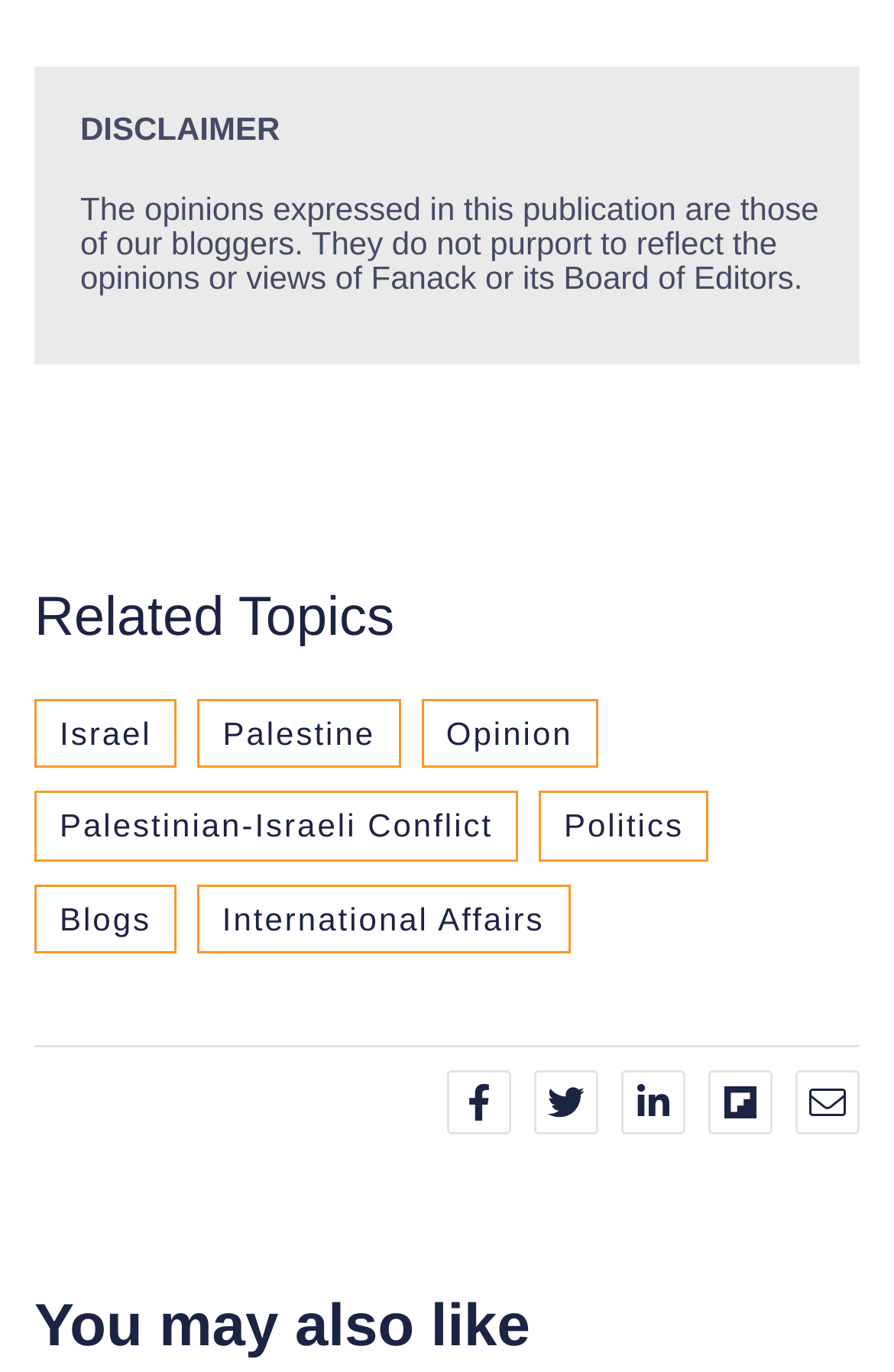Specify the bounding box coordinates of the region I need to click to perform the following instruction: "Share on Facebook". The coordinates must be four float numbers in the range of 0 to 1, i.e., [left, top, right, bottom].

[0.503, 0.781, 0.569, 0.83]